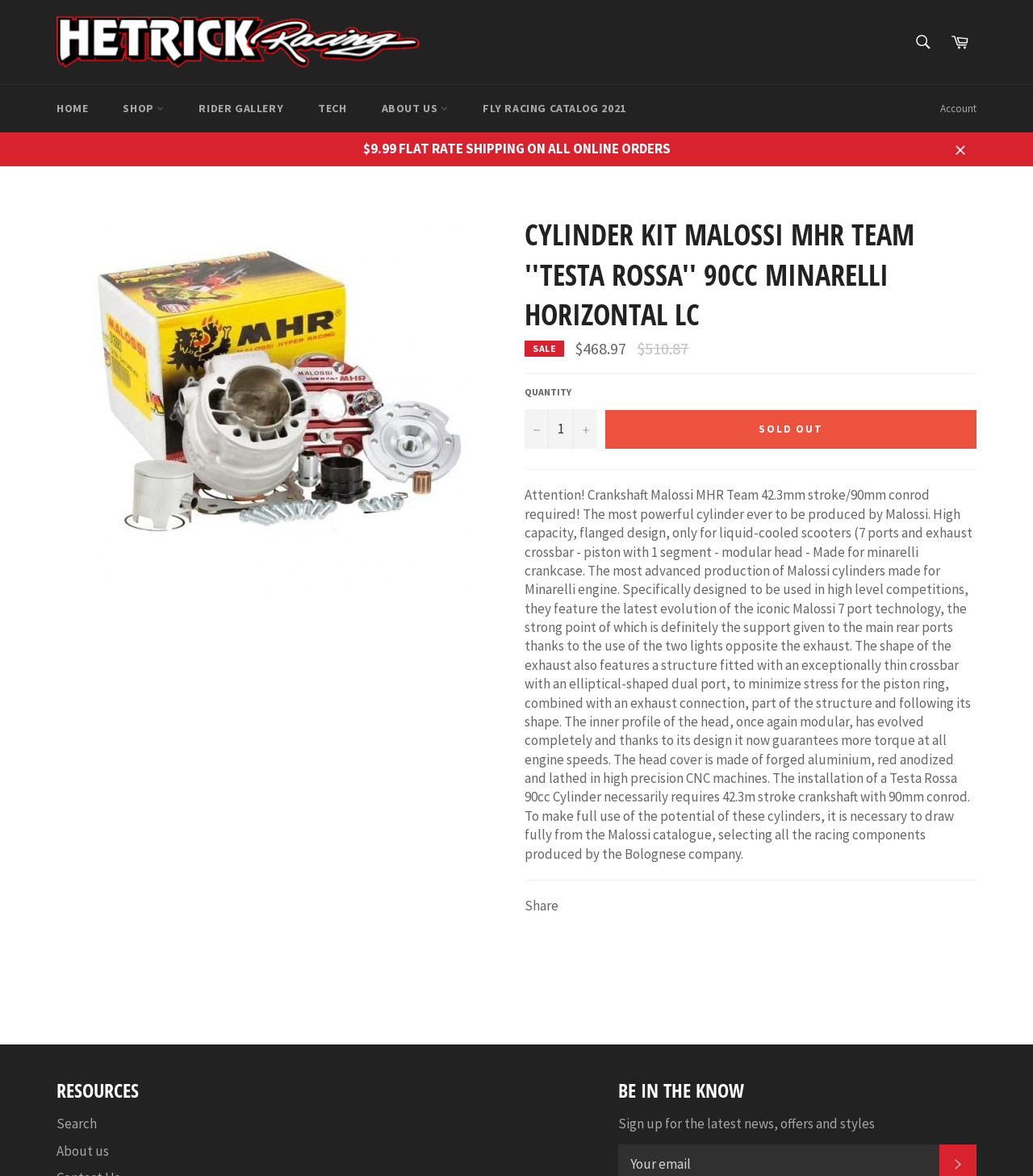What is the price of the cylinder kit?
Using the image, provide a concise answer in one word or a short phrase.

$468.97